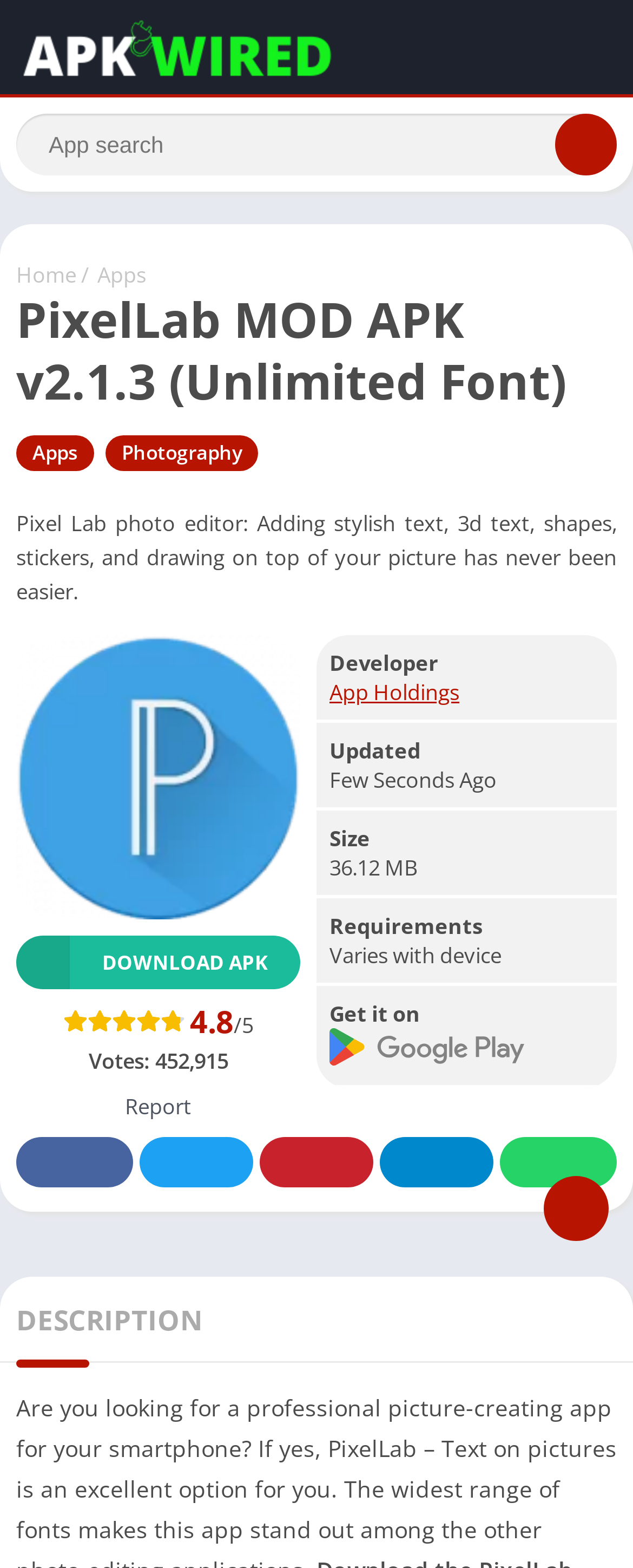Bounding box coordinates are specified in the format (top-left x, top-left y, bottom-right x, bottom-right y). All values are floating point numbers bounded between 0 and 1. Please provide the bounding box coordinate of the region this sentence describes: aria-label="Search" title="App search"

[0.877, 0.073, 0.974, 0.112]